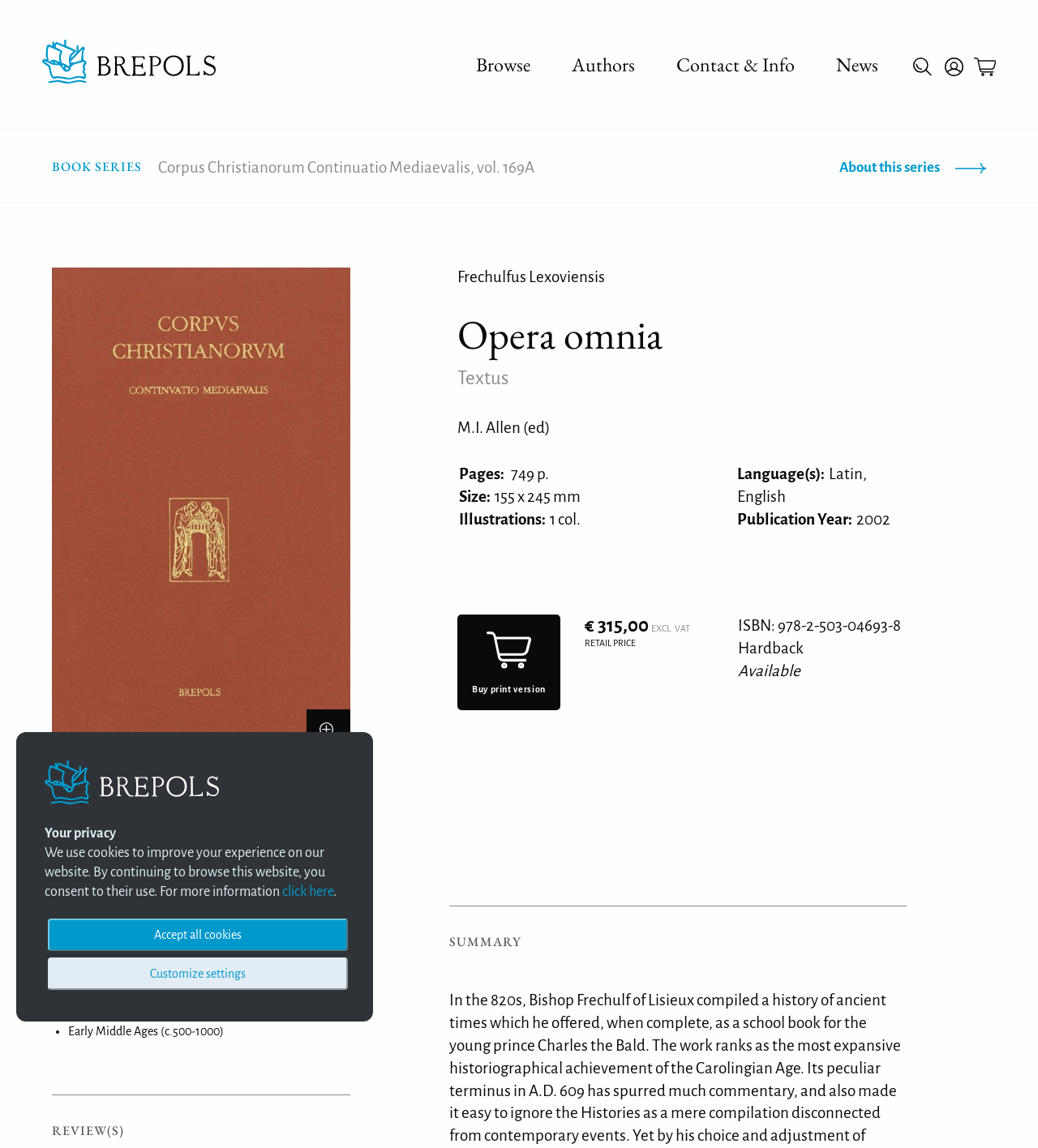Please determine the bounding box coordinates for the element that should be clicked to follow these instructions: "Buy print version".

[0.441, 0.536, 0.54, 0.619]